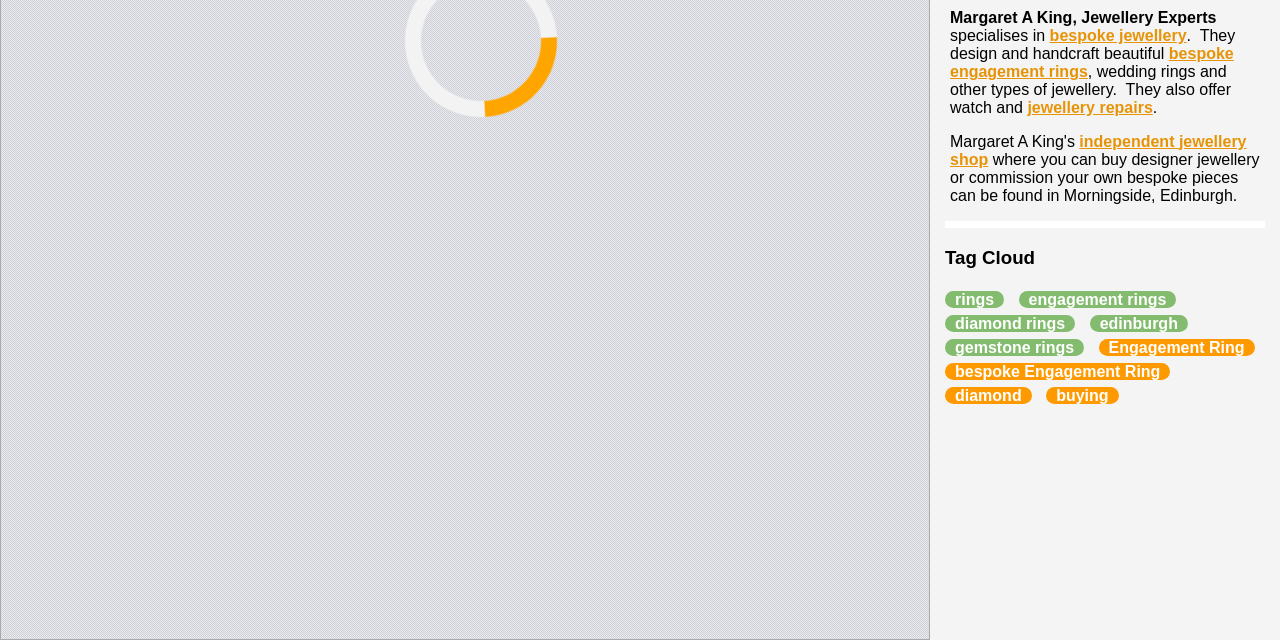Provide the bounding box coordinates of the HTML element this sentence describes: "gemstone rings". The bounding box coordinates consist of four float numbers between 0 and 1, i.e., [left, top, right, bottom].

[0.738, 0.529, 0.847, 0.556]